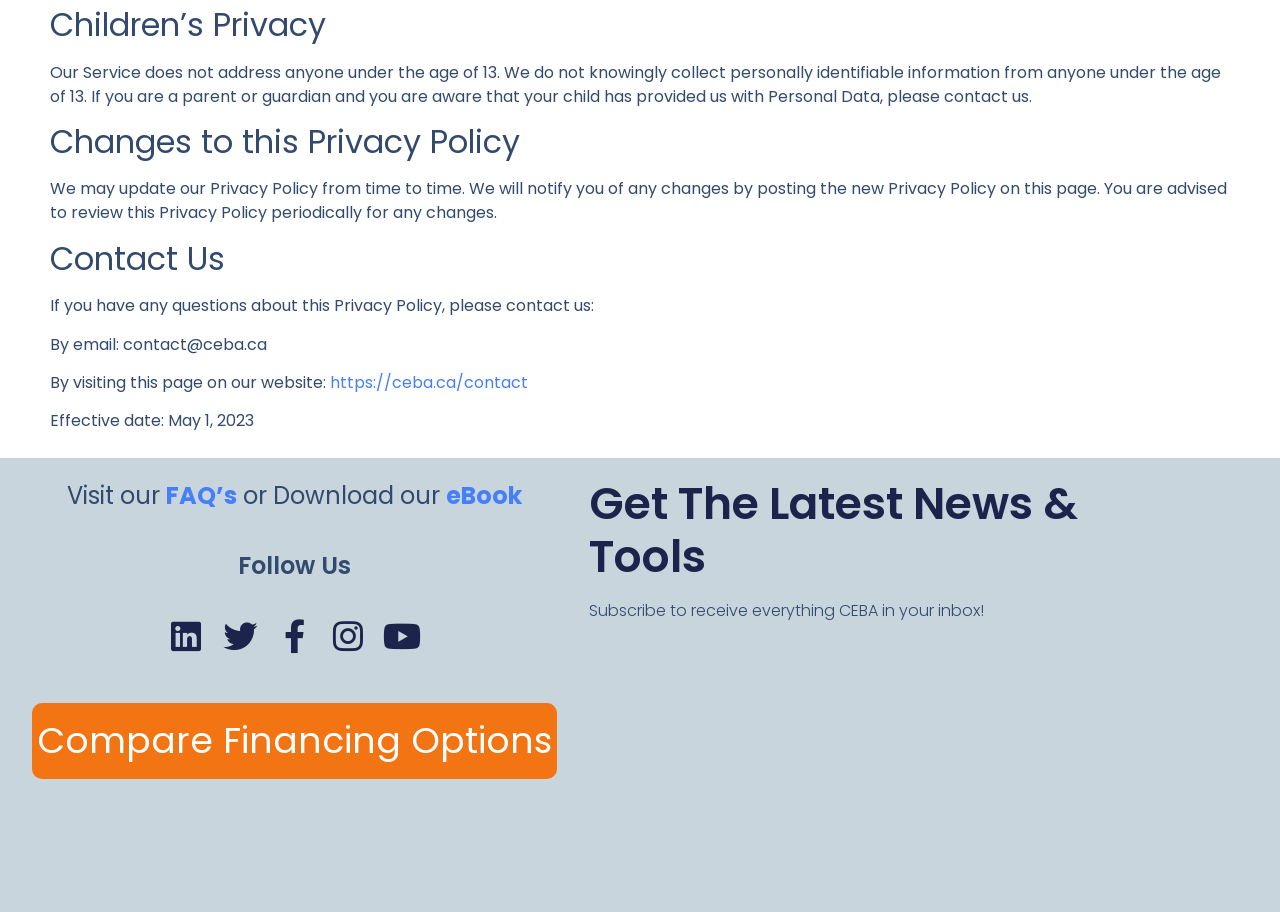Determine the bounding box for the UI element described here: "eBook".

[0.348, 0.525, 0.408, 0.561]